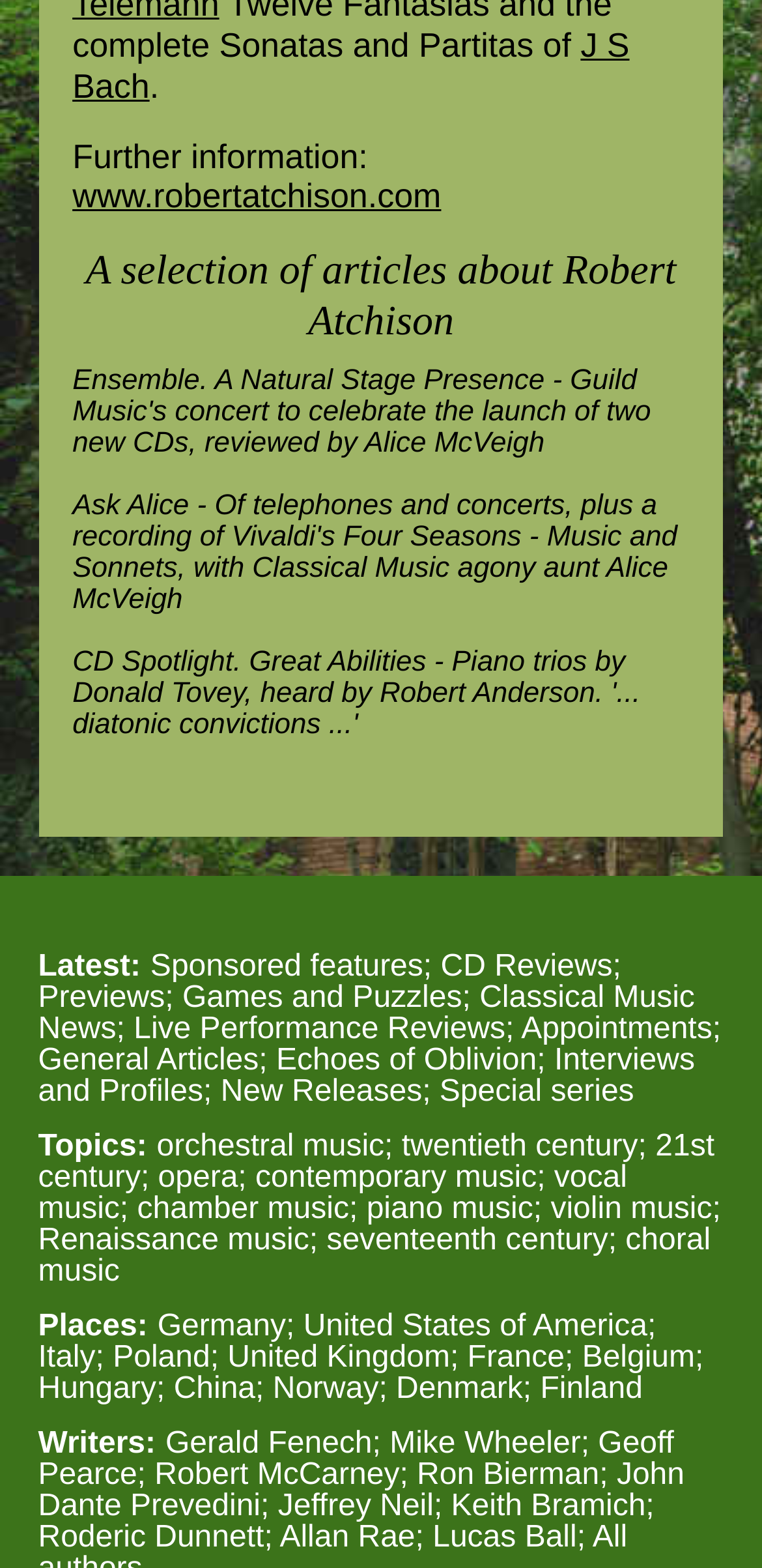Locate the bounding box coordinates of the area where you should click to accomplish the instruction: "Explore the latest articles".

[0.05, 0.607, 0.197, 0.627]